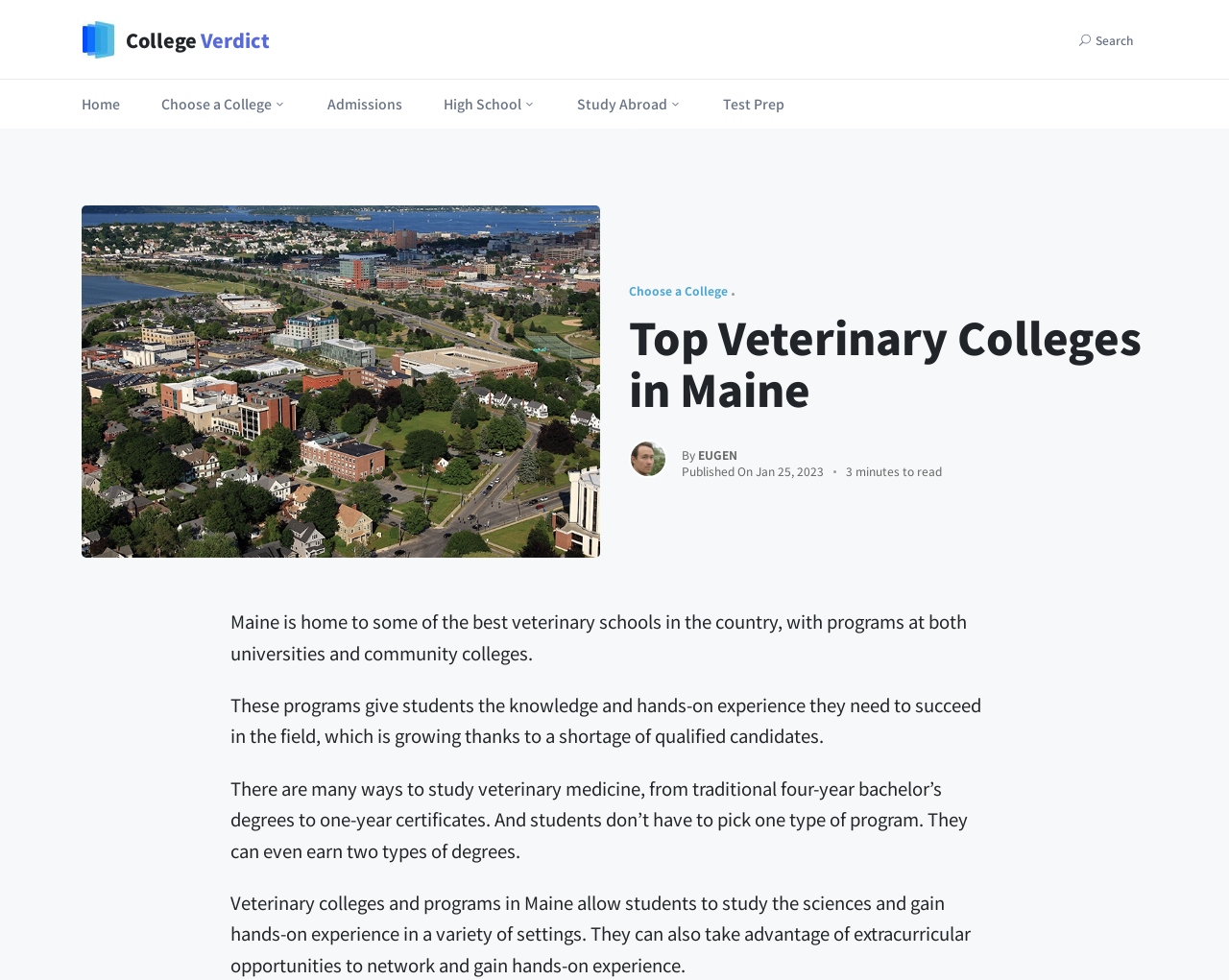What is the author of the article?
Using the information from the image, provide a comprehensive answer to the question.

The author's name is mentioned in the article as 'EUGEN' which is located below the heading 'Top Veterinary Colleges in Maine'.